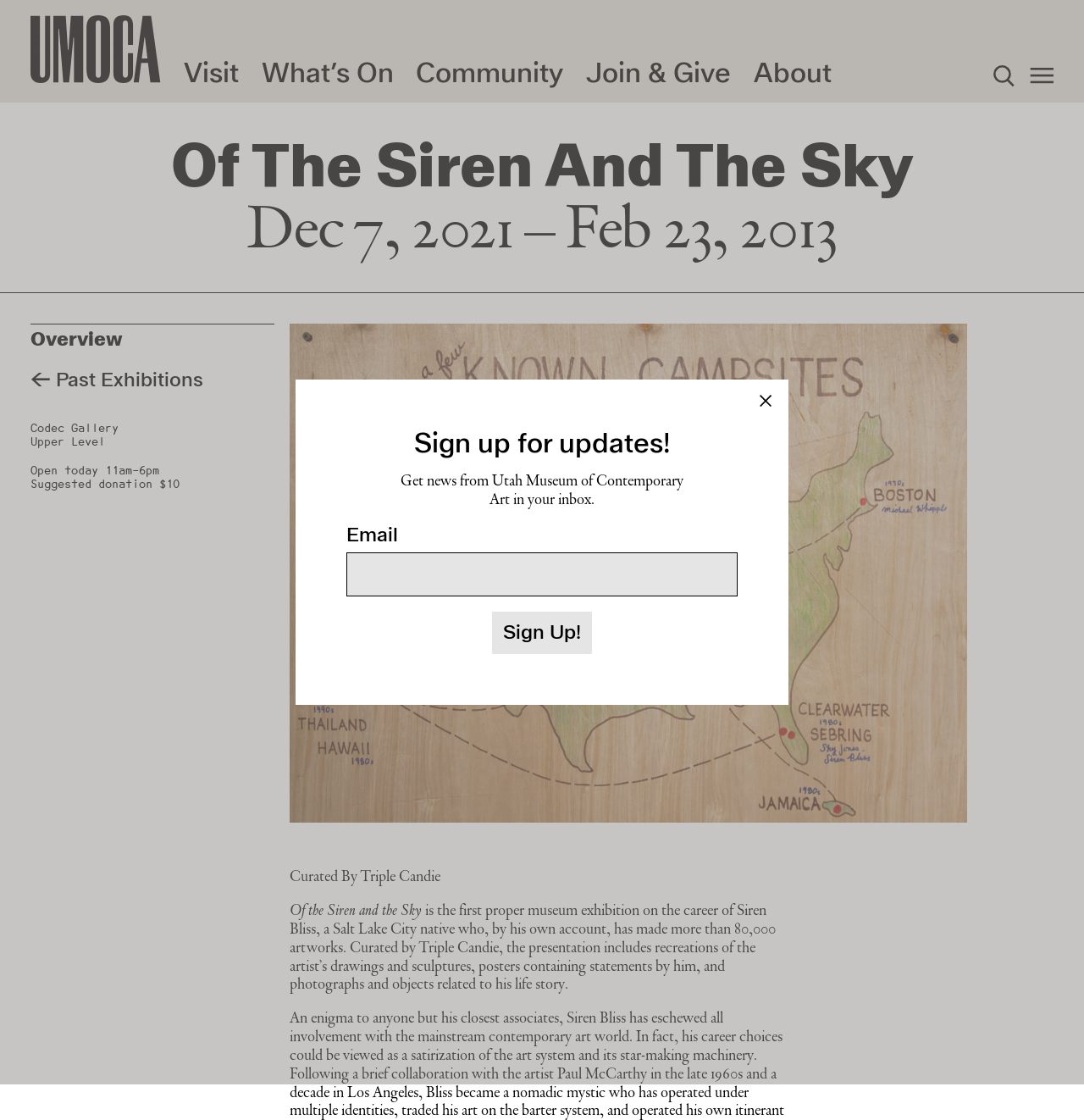Locate the bounding box coordinates of the clickable element to fulfill the following instruction: "Read about the current exhibition". Provide the coordinates as four float numbers between 0 and 1 in the format [left, top, right, bottom].

[0.146, 0.122, 0.854, 0.176]